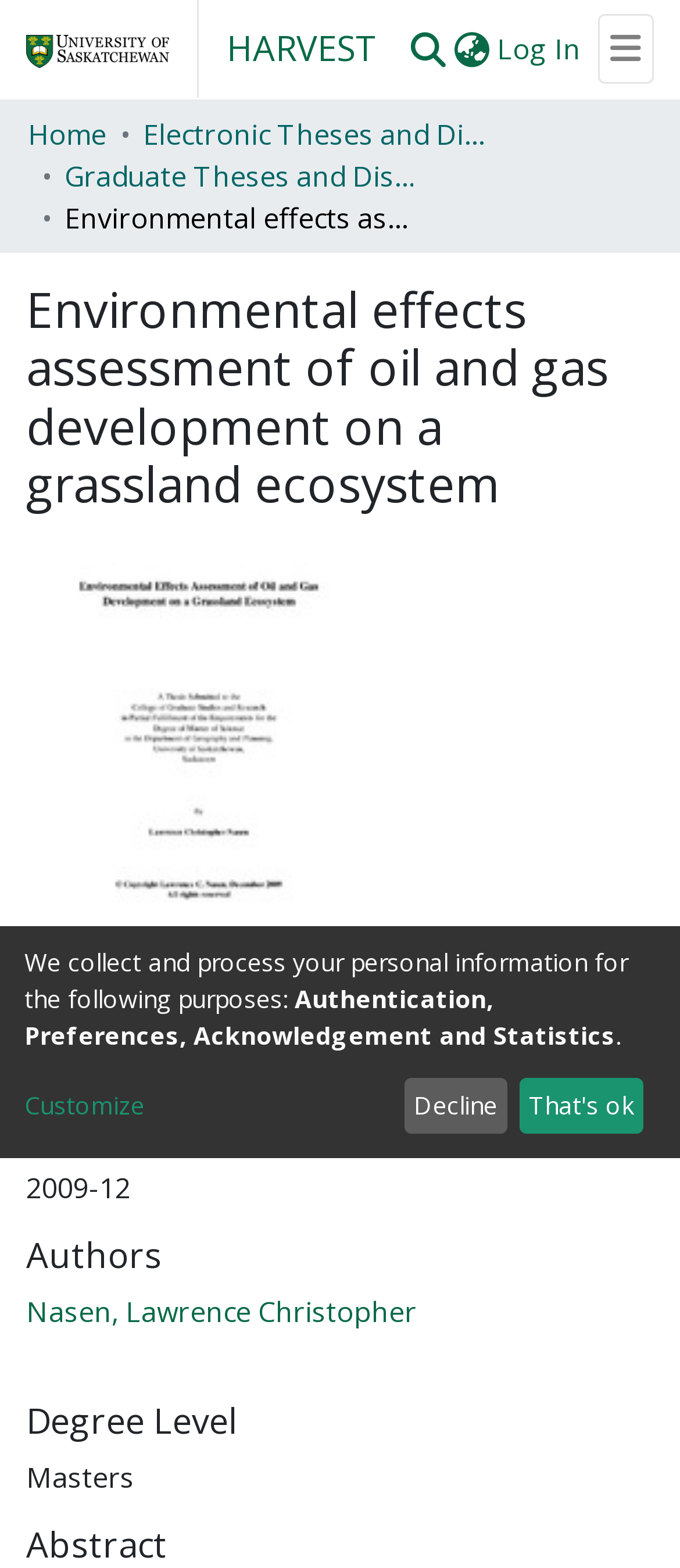Using the element description: "Home", determine the bounding box coordinates for the specified UI element. The coordinates should be four float numbers between 0 and 1, [left, top, right, bottom].

[0.041, 0.072, 0.156, 0.099]